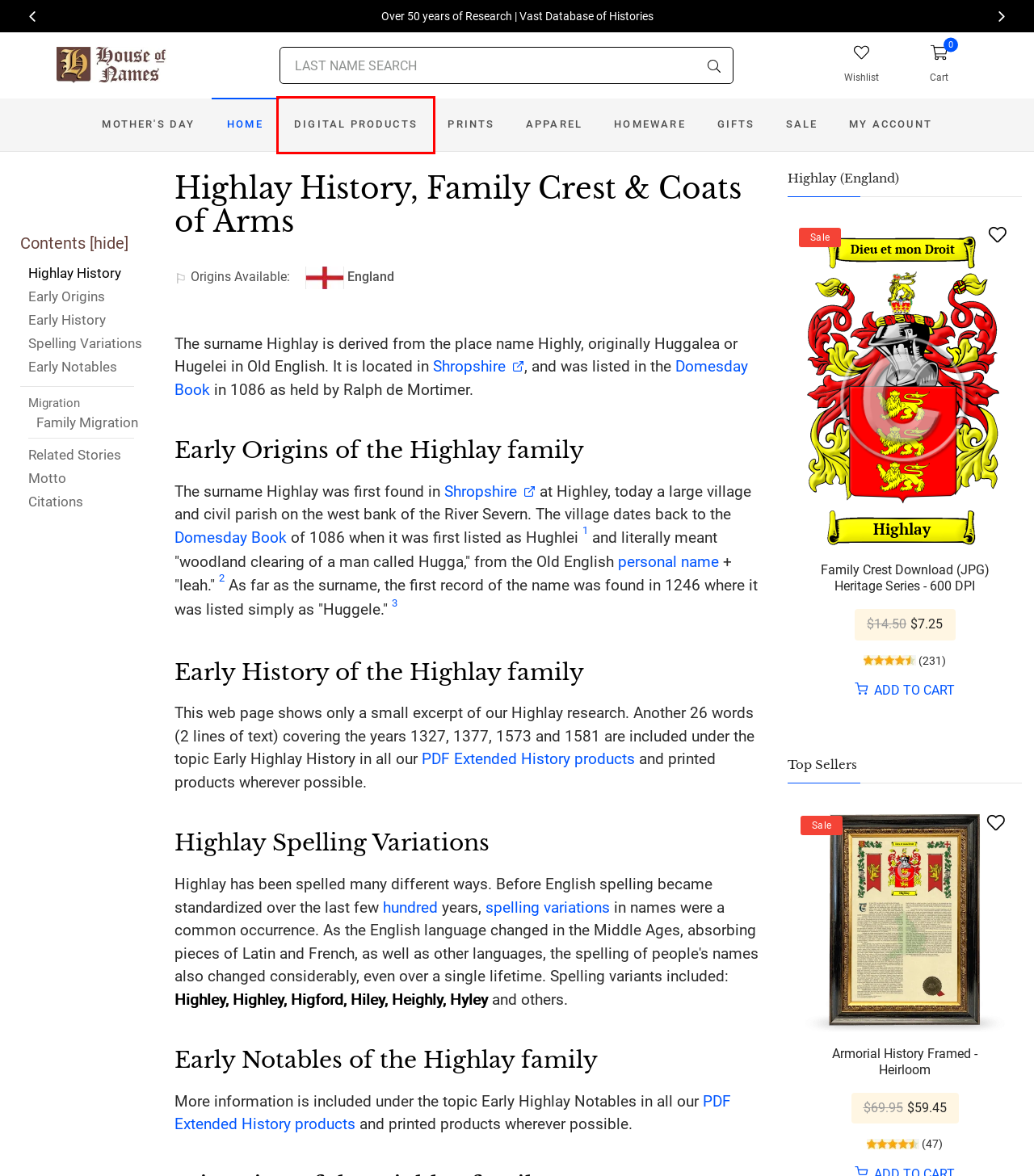Look at the screenshot of a webpage where a red rectangle bounding box is present. Choose the webpage description that best describes the new webpage after clicking the element inside the red bounding box. Here are the candidates:
A. Apparel | HouseOfNames.com
B. Highlay Family Crest Download (JPG) Heritage Series - 600 DPI | HouseOfNames.com
C. Highlay Armorial History Framed - Heirloom | HouseOfNames.com
D. Mothers Day | HouseOfNames.com
E. Digital Products | HouseOfNames.com
F. Home Products | HouseOfNames.com
G. On Sale | HouseOfNames.com
H. Gifts | HouseOfNames.com

E